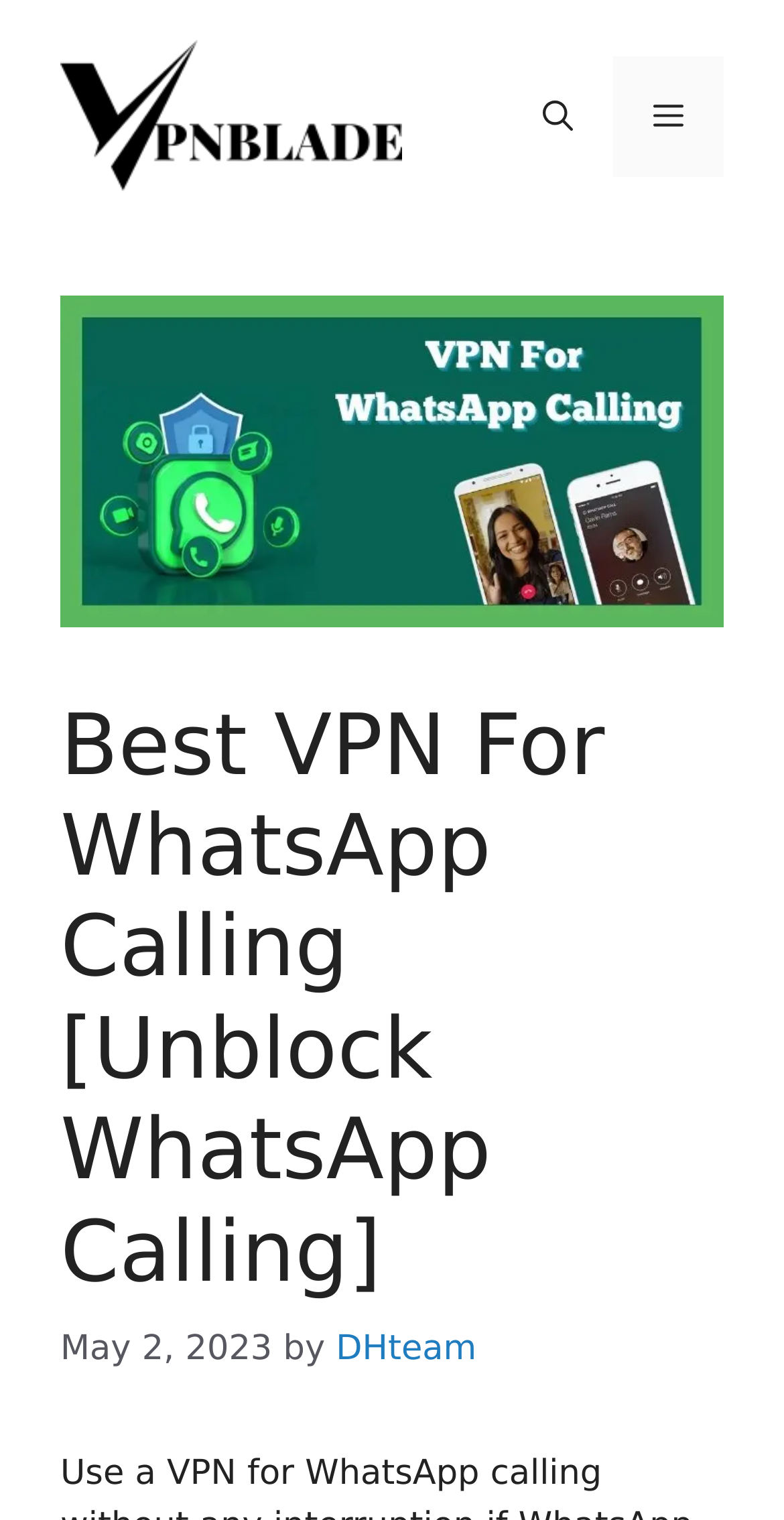Give a detailed account of the webpage's layout and content.

The webpage is about finding the best VPN for WhatsApp calling, specifically to unblock WhatsApp calling. At the top of the page, there is a banner with the site's name, "VPNBlade", accompanied by an image of the same name. To the right of the banner, there is a navigation section with a mobile toggle button, an "Open search" button, and a "Menu" button that controls the primary menu.

Below the navigation section, there is a large image related to VPN for WhatsApp calling, taking up most of the width of the page. Above the image, there is a header section with a heading that matches the title of the page, "Best VPN For WhatsApp Calling [Unblock WhatsApp Calling]". The heading is followed by a timestamp, "May 2, 2023", and the author's name, "DHteam", which is a link.

Overall, the page has a clear structure, with a prominent image and a concise heading that summarizes the content of the page.